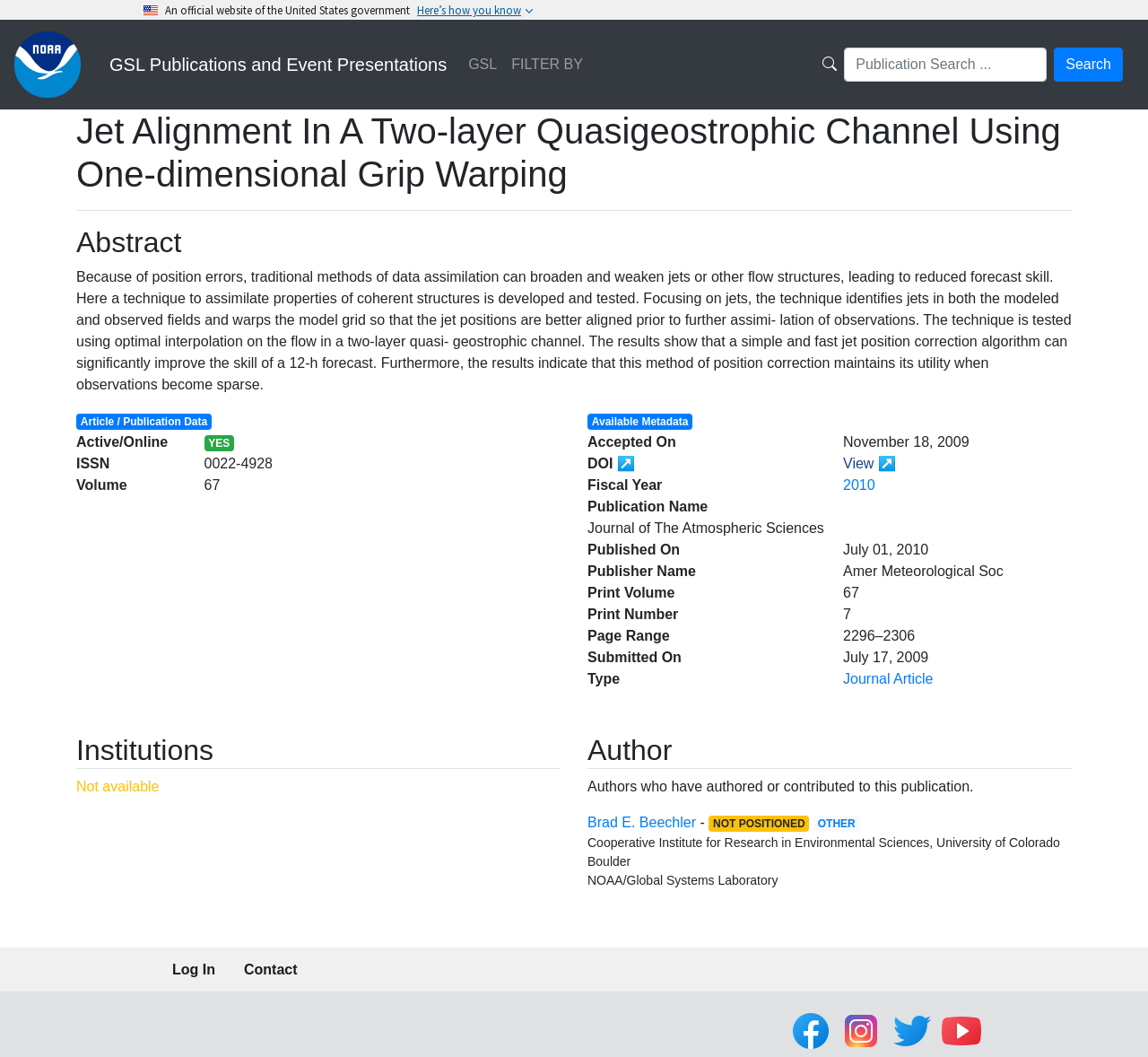Identify the bounding box coordinates of the area you need to click to perform the following instruction: "Visit the GSL homepage".

[0.095, 0.044, 0.389, 0.078]